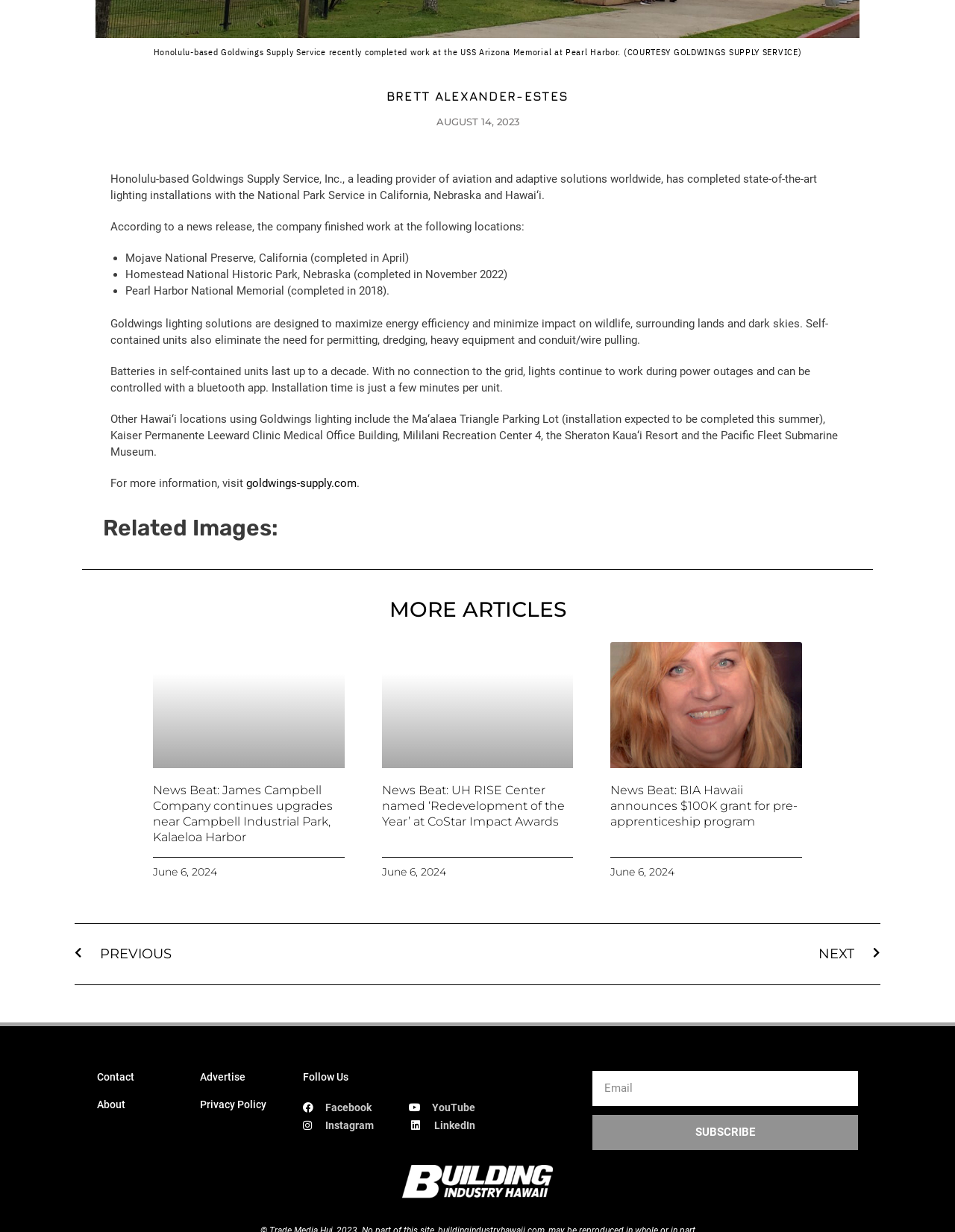Specify the bounding box coordinates of the element's area that should be clicked to execute the given instruction: "Visit the website of Goldwings Supply Service". The coordinates should be four float numbers between 0 and 1, i.e., [left, top, right, bottom].

[0.258, 0.387, 0.373, 0.398]